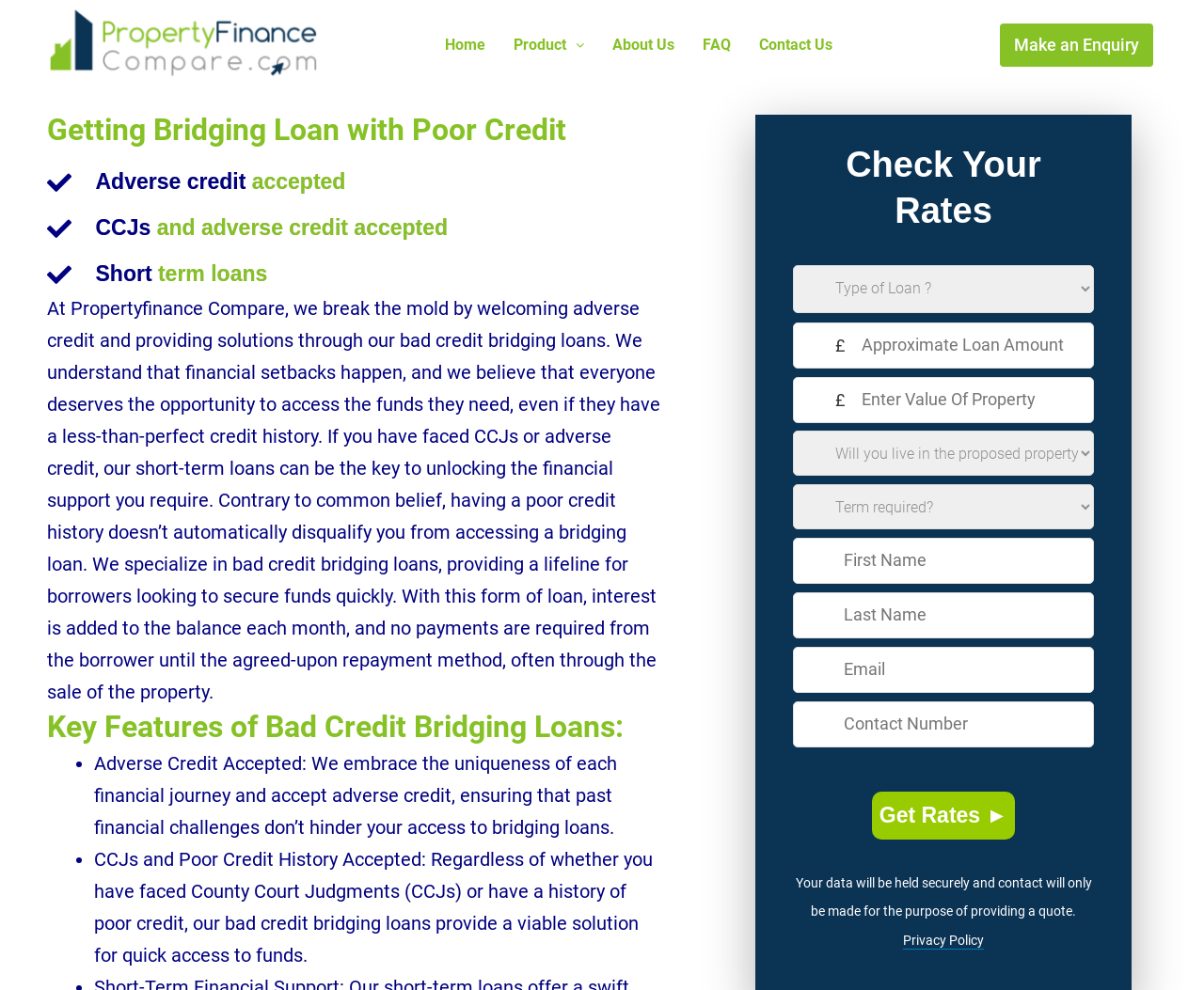Locate the bounding box coordinates of the element that needs to be clicked to carry out the instruction: "View the 'Privacy Policy'". The coordinates should be given as four float numbers ranging from 0 to 1, i.e., [left, top, right, bottom].

[0.75, 0.942, 0.817, 0.959]